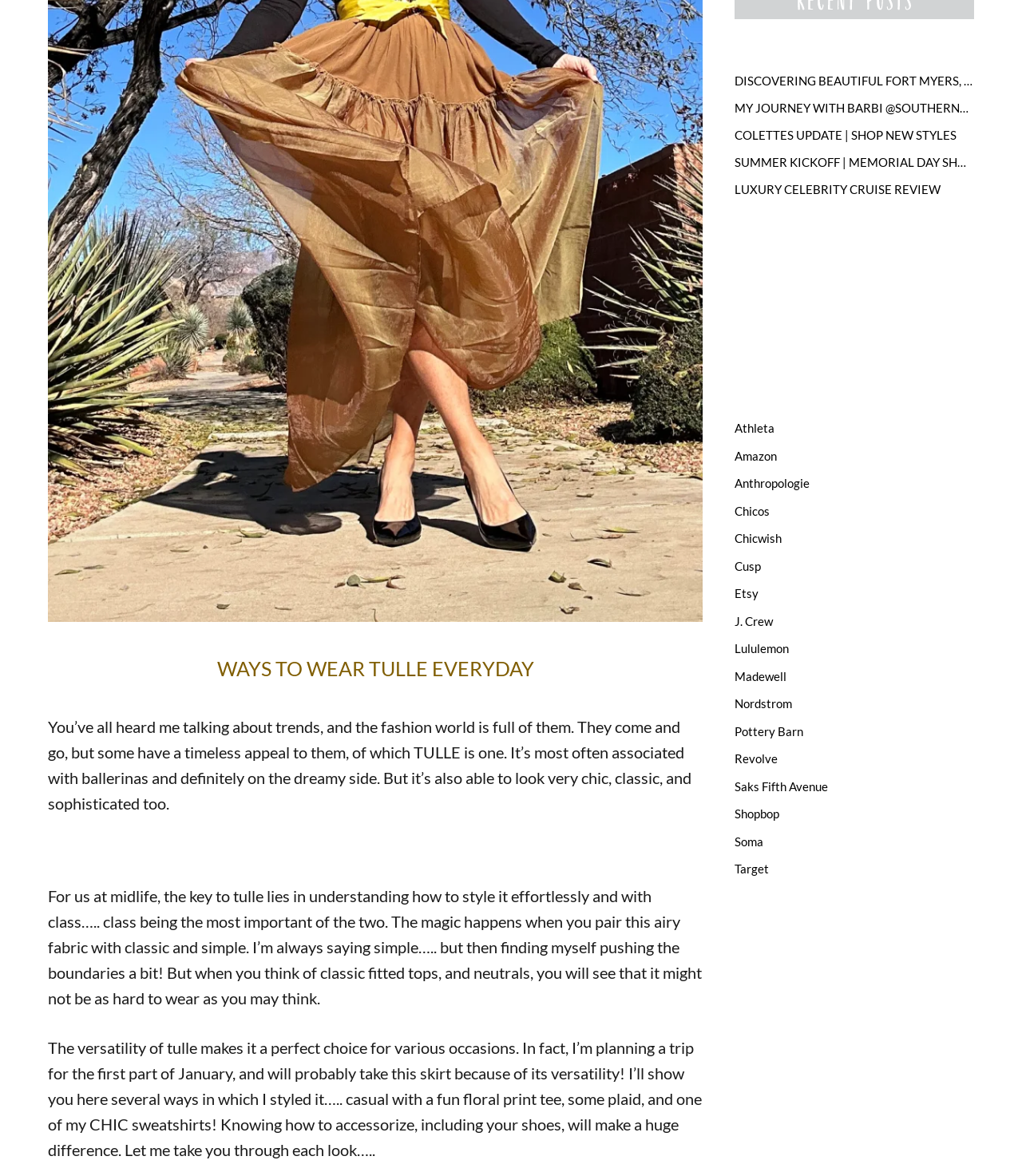Please provide the bounding box coordinates for the UI element as described: "MY JOURNEY WITH BARBI @SOUTHERNBLONDECHIC". The coordinates must be four floats between 0 and 1, represented as [left, top, right, bottom].

[0.719, 0.084, 0.953, 0.1]